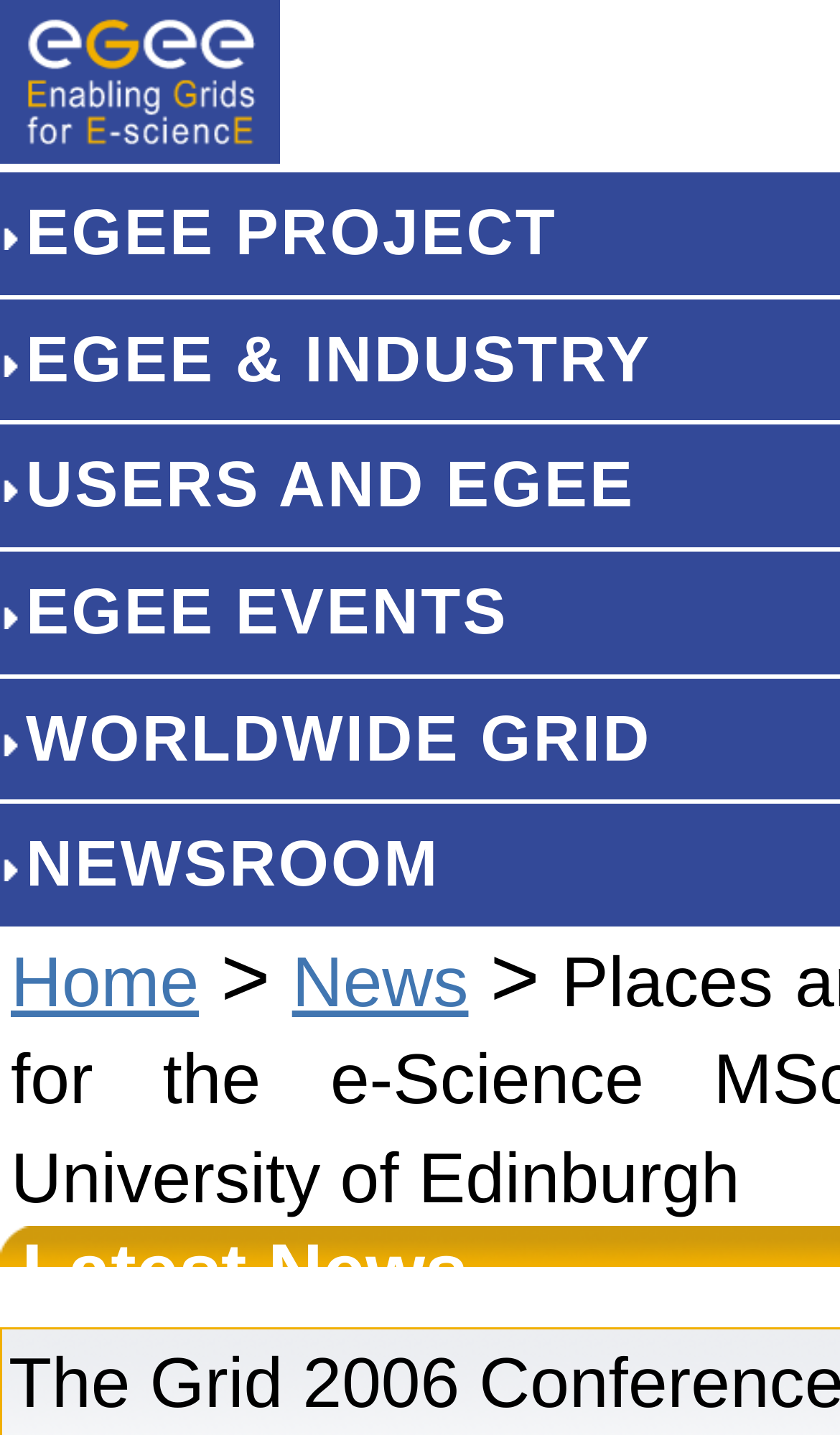Summarize the webpage in an elaborate manner.

The webpage appears to be a portal for the EGEE Project at the University of Edinburgh, specifically showcasing information about the e-Science MSc/Diploma programme for 2006/2007. 

At the top-left corner, there is a logo of EGEE, accompanied by a link with the same name. Below the logo, there are five collapsible sections, each with a "collapse" icon and a link to a specific category: EGEE PROJECT, EGEE & INDUSTRY, USERS AND EGEE, EGEE EVENTS, and WORLDWIDE GRID. These sections are stacked vertically, taking up most of the left side of the page. 

Further down on the left side, there is another collapsible section labeled NEWSROOM. 

On the top-right side, there are three links: Home, a greater-than symbol (>), and News. The Home link is positioned to the left of the > symbol, and the News link is to its right.